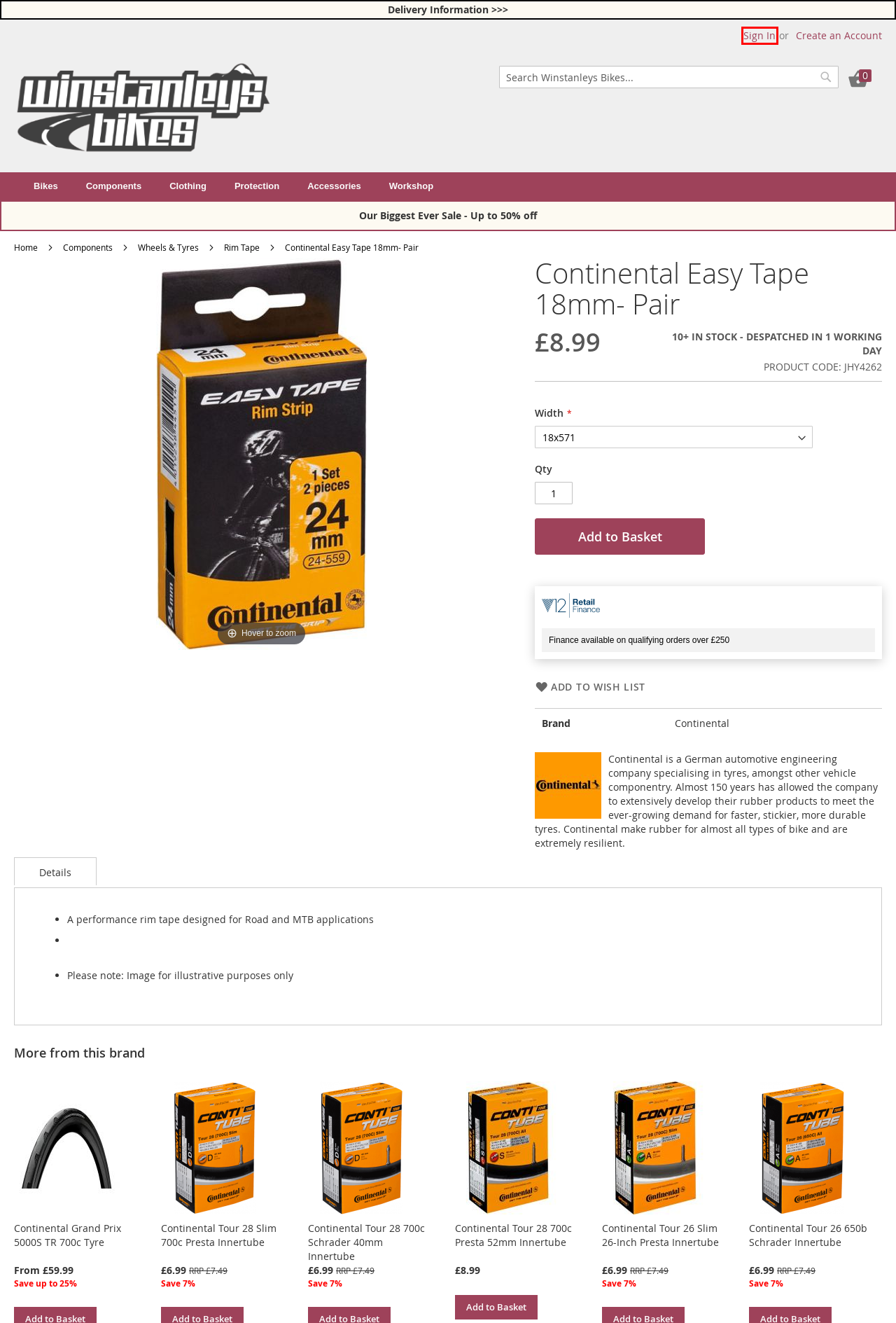You are presented with a screenshot of a webpage containing a red bounding box around an element. Determine which webpage description best describes the new webpage after clicking on the highlighted element. Here are the candidates:
A. Continental Tour 26 Slim 26-Inch Presta Innertube
B. Shopping Basket
C. Winstanleys Bikes - Online Cycle Shop
D. Wheels & Tyres - Components
E. Continental Tour 28 700c Schrader 40mm Innertube
F. Continental
G. Customer Login
H. Continental Tour 26 650b Schrader Innertube

G